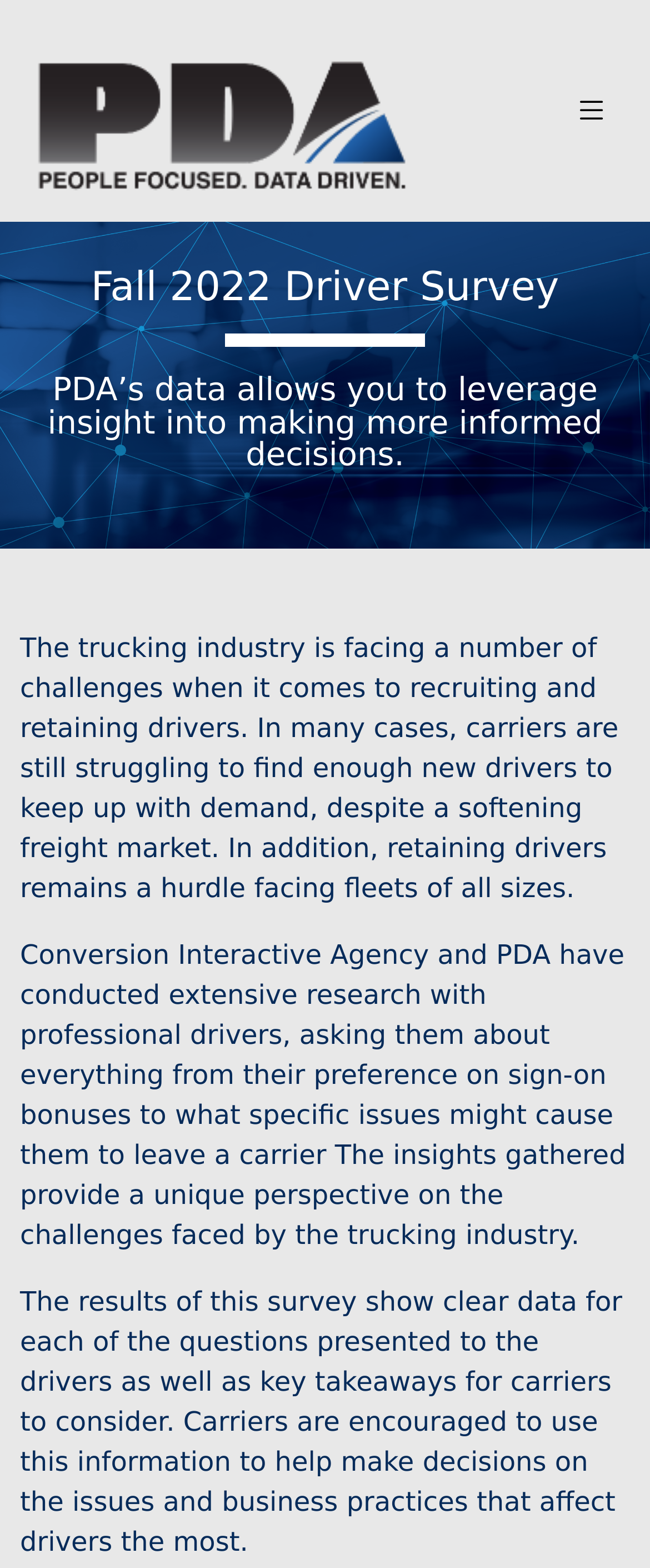What is the focus of the research with professional drivers?
From the image, respond using a single word or phrase.

Driver preferences and issues